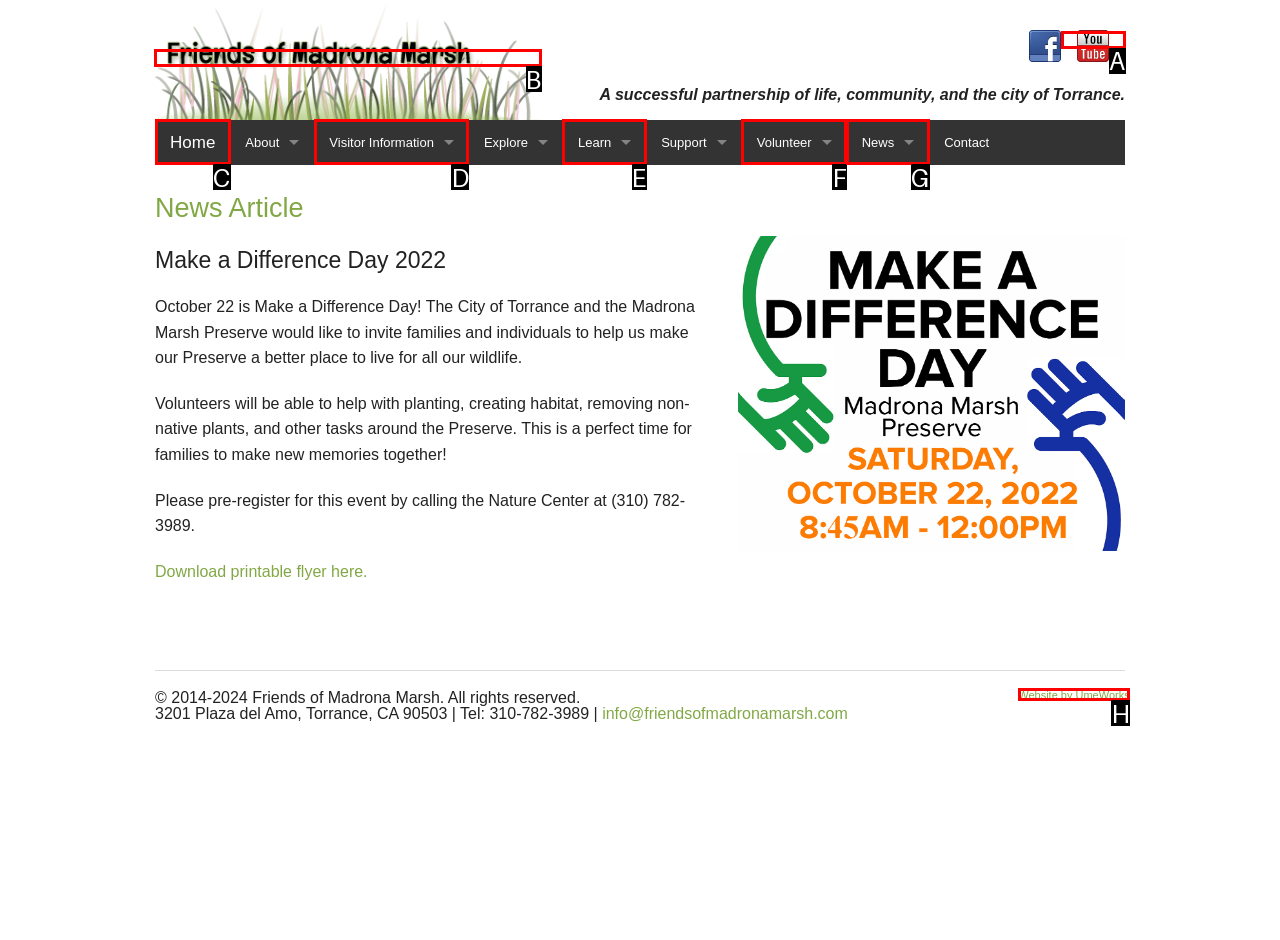Select the HTML element that needs to be clicked to perform the task: Click the 'Women' button. Reply with the letter of the chosen option.

None